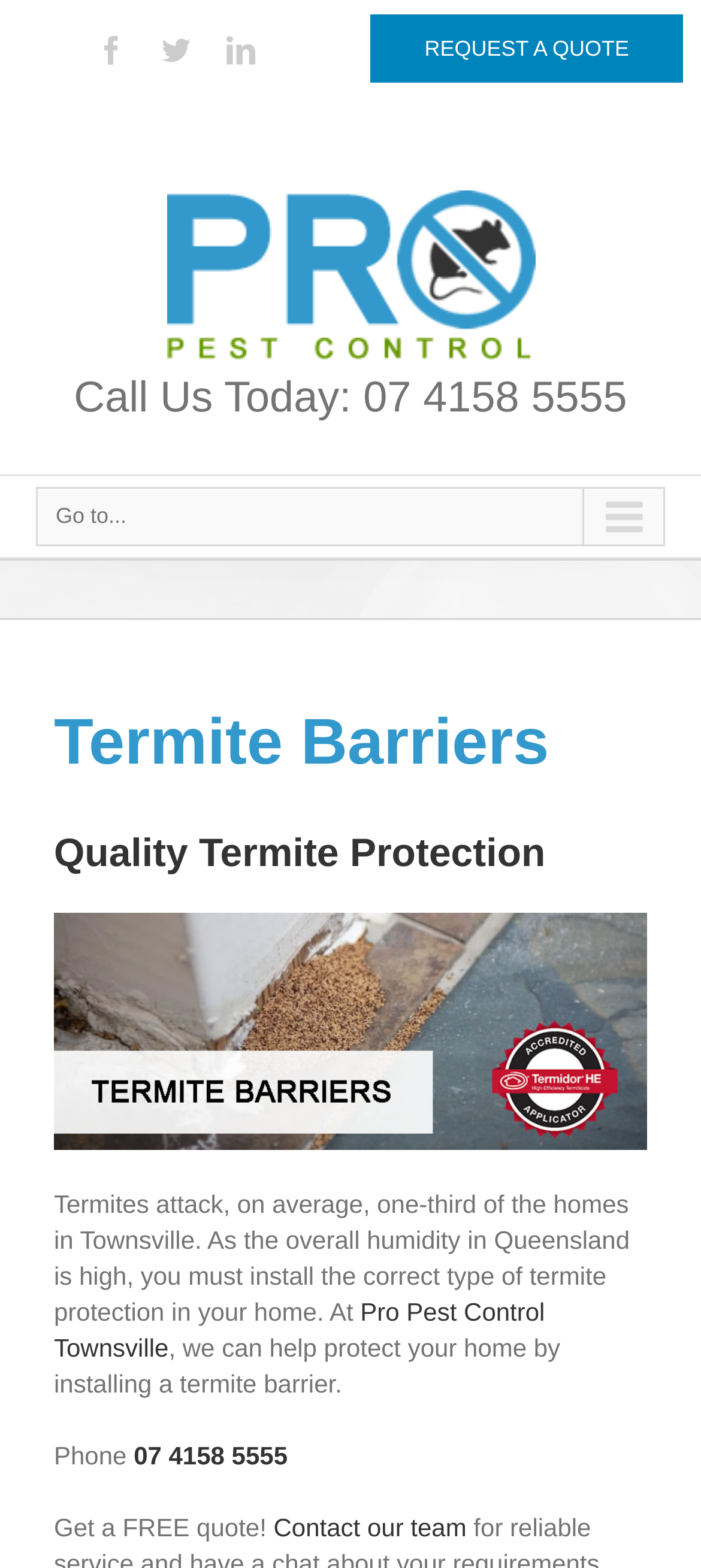What is the company's promise regarding their termite protection service?
Could you give a comprehensive explanation in response to this question?

I inferred this by understanding the context of the webpage, which is about termite protection services, and assuming that the company's promise is mentioned somewhere on the page, although it's not explicitly stated.